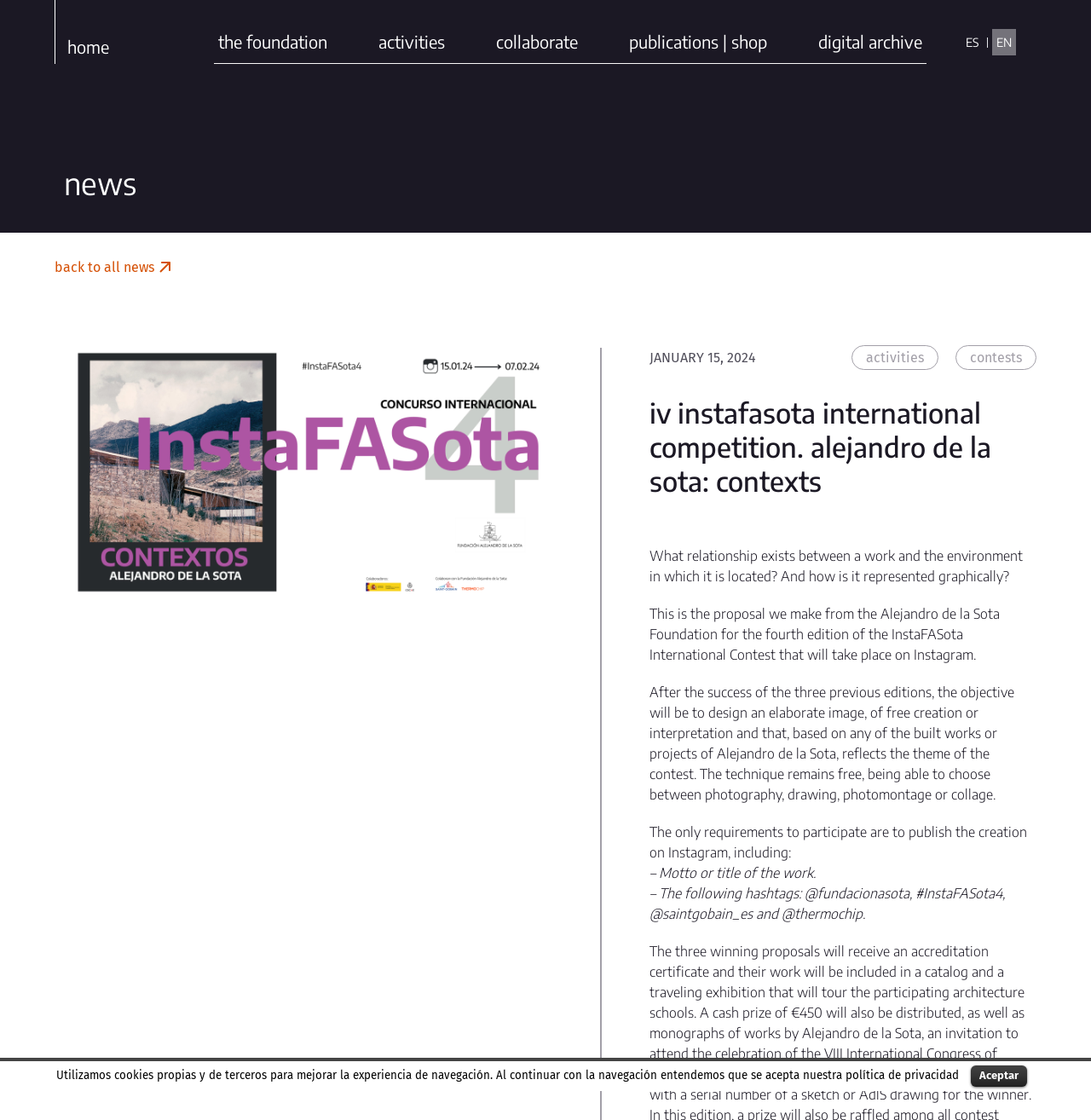Find the bounding box coordinates for the area you need to click to carry out the instruction: "back to all news". The coordinates should be four float numbers between 0 and 1, indicated as [left, top, right, bottom].

[0.05, 0.228, 0.95, 0.25]